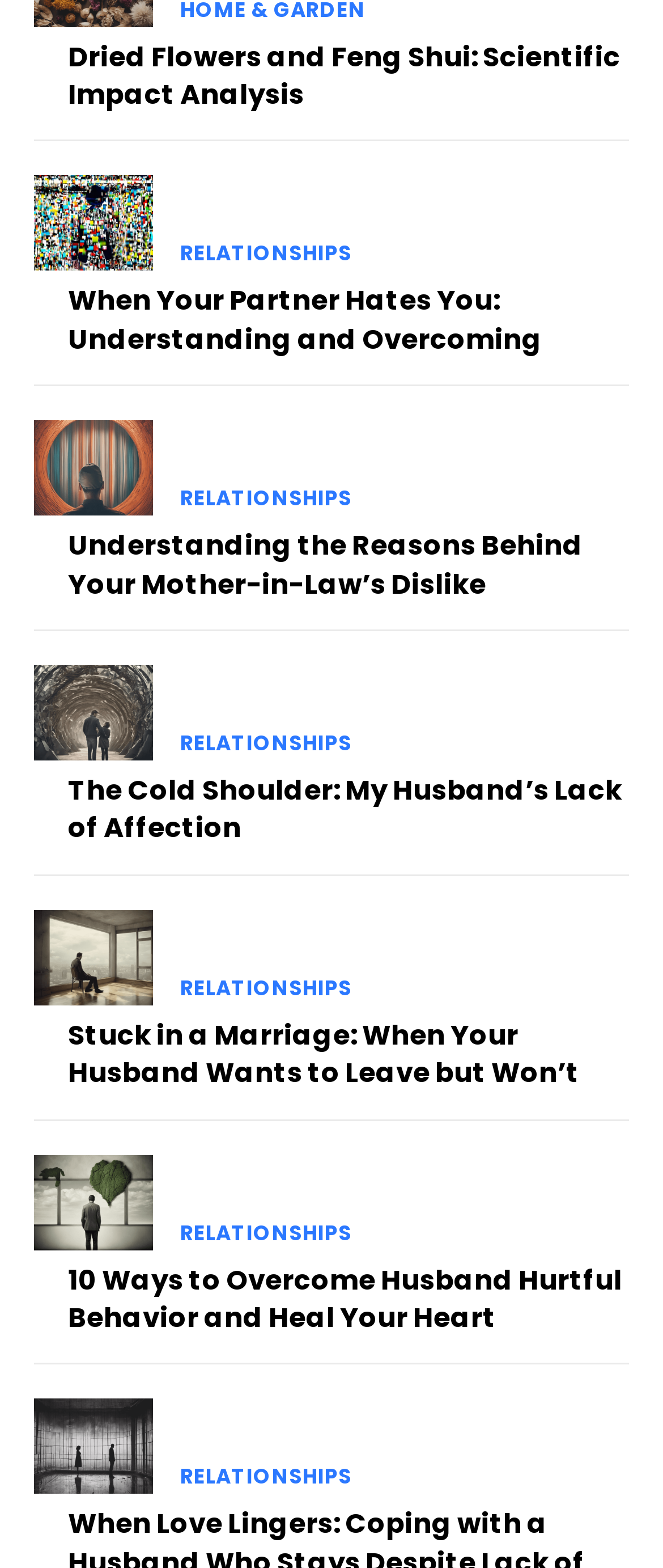How many links are there on this webpage?
Give a comprehensive and detailed explanation for the question.

I counted the number of links on the webpage, including the links with the text 'RELATIONSHIPS' and the links with the article titles, and there are 18 links in total.